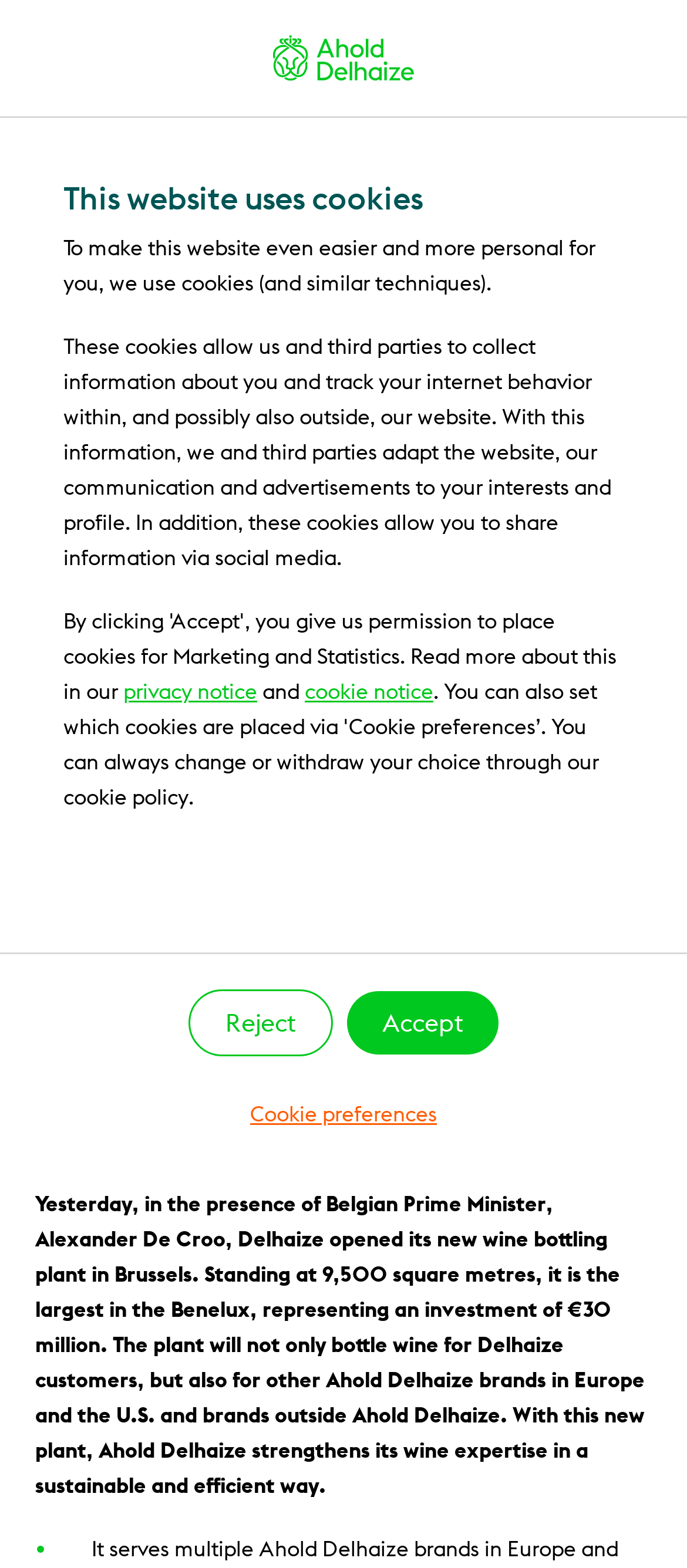What is the name of the company that opened a new wine bottling plant?
Based on the content of the image, thoroughly explain and answer the question.

Based on the webpage content, specifically the heading 'Ahold Delhaize's local brand Delhaize opens largest wine bottling plant in the Benelux', it is clear that Delhaize is the company that opened a new wine bottling plant.